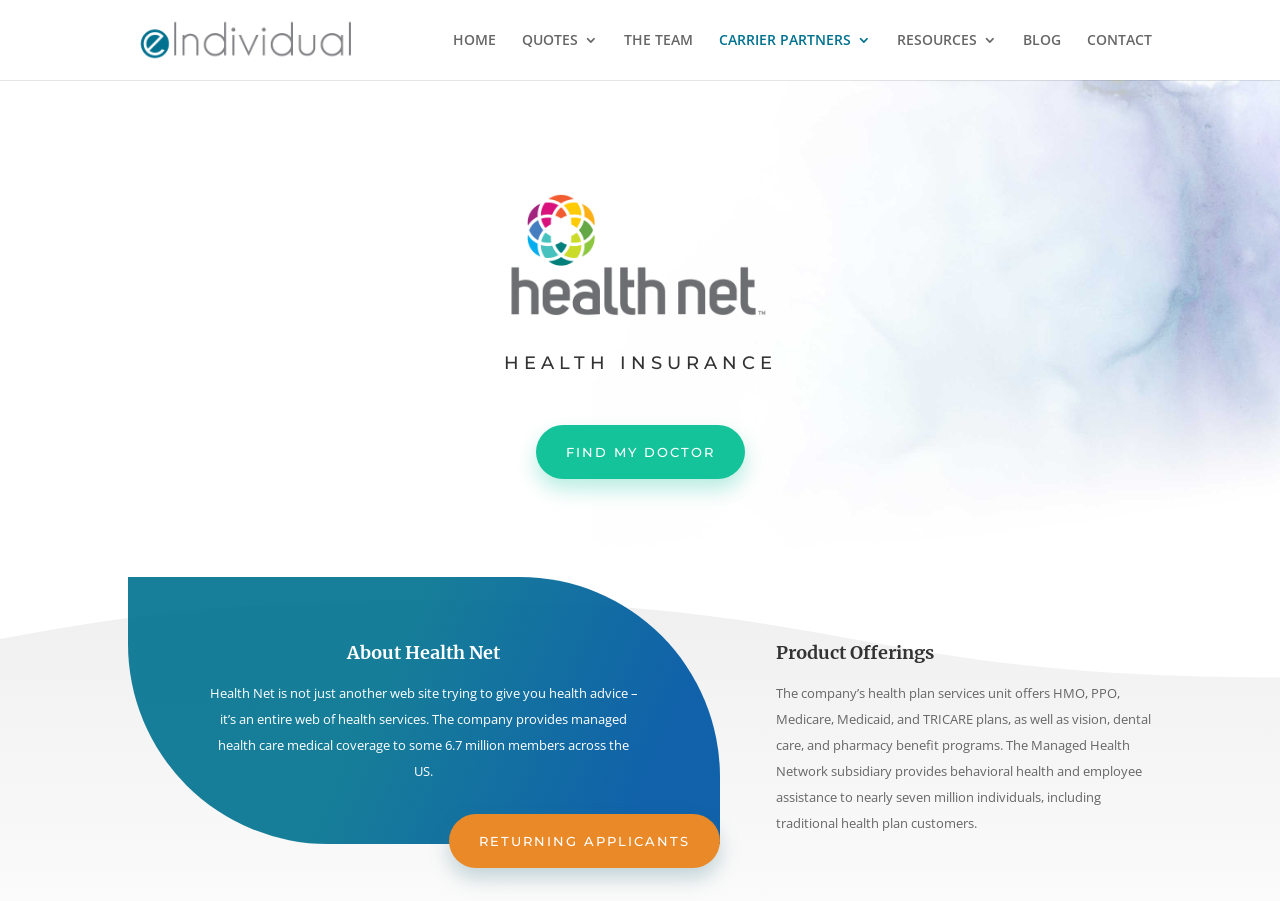Find the bounding box coordinates of the area to click in order to follow the instruction: "return to application".

[0.351, 0.903, 0.562, 0.963]